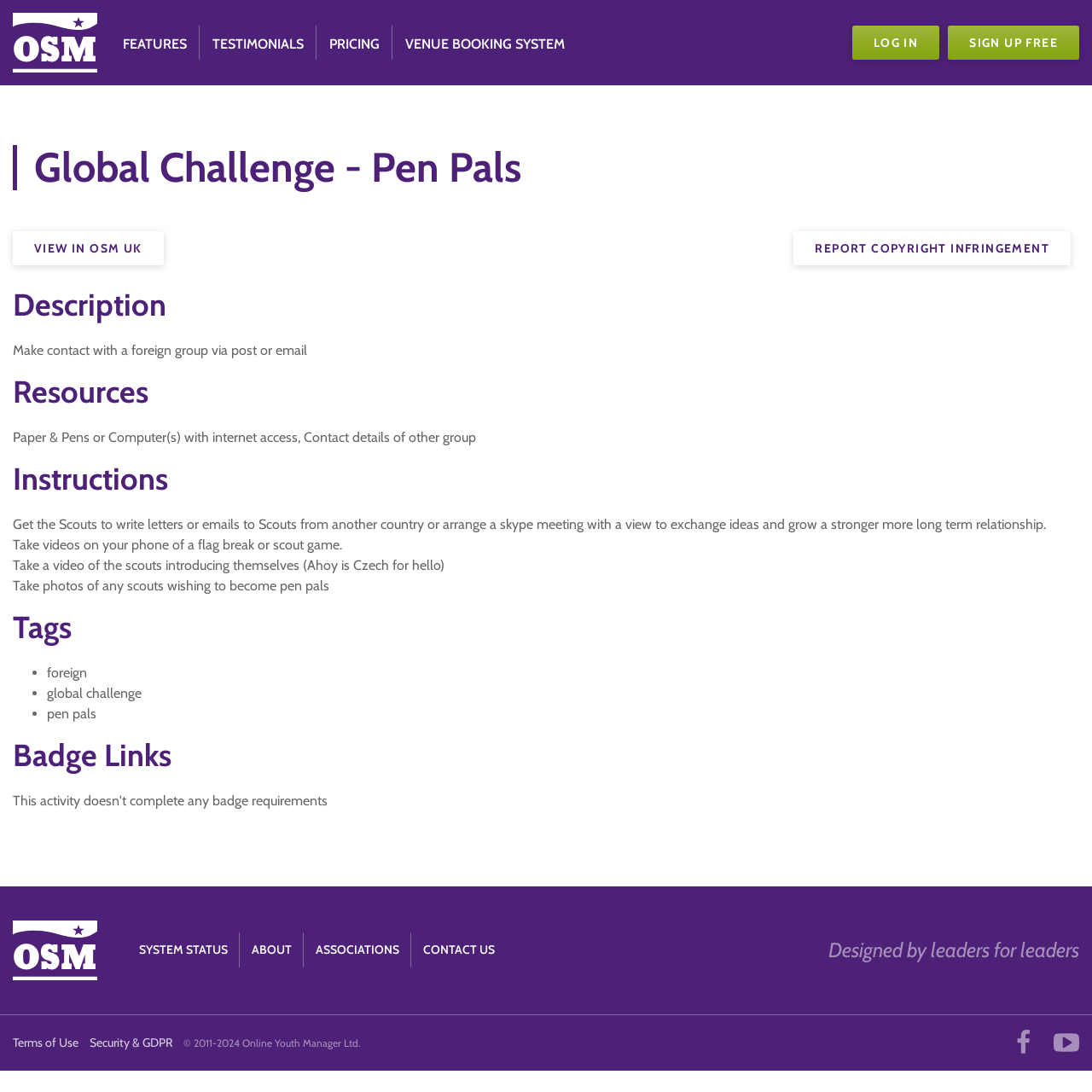Find and specify the bounding box coordinates that correspond to the clickable region for the instruction: "Click on the 'FEATURES' link".

[0.113, 0.023, 0.171, 0.055]